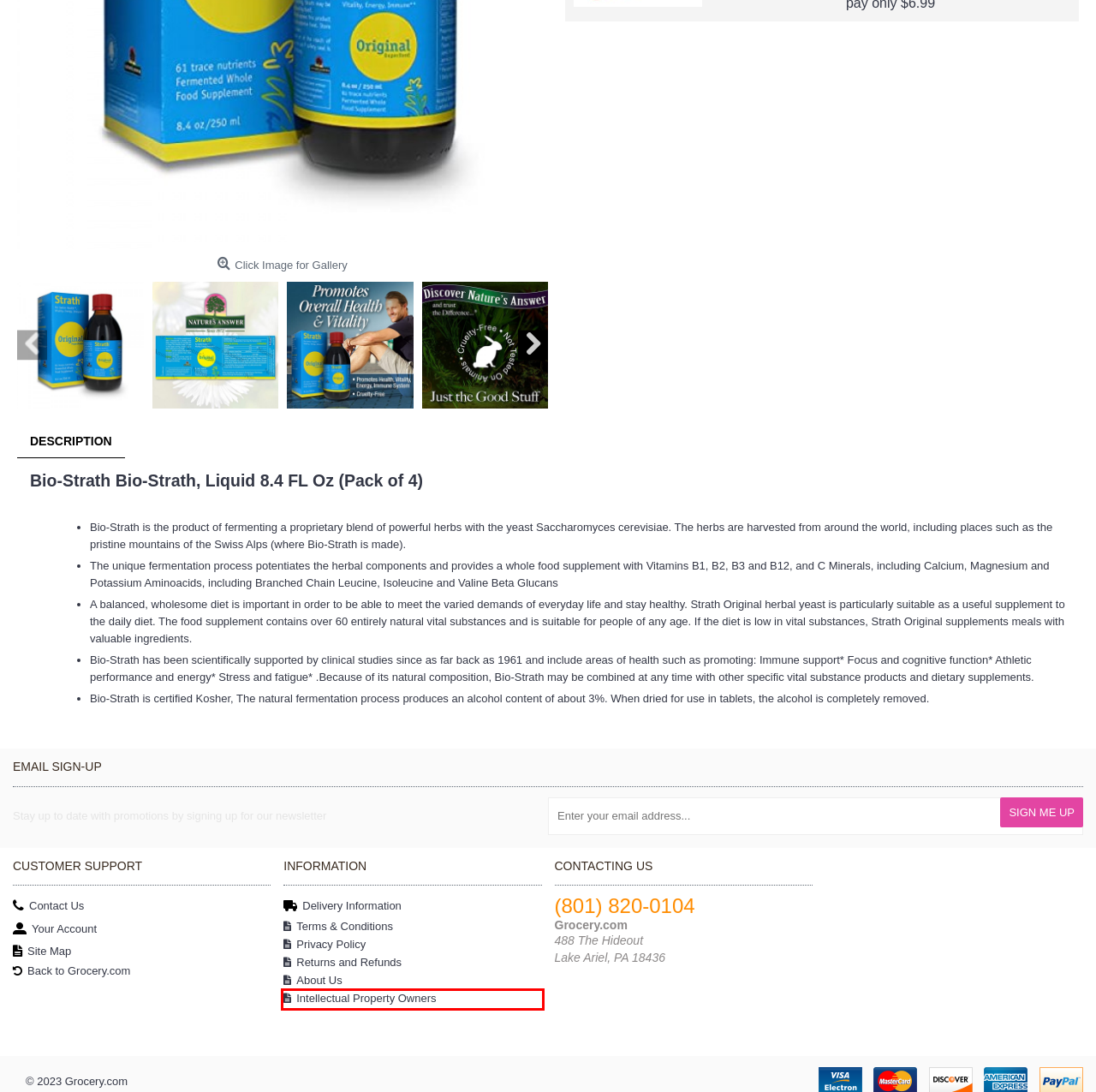Analyze the webpage screenshot with a red bounding box highlighting a UI element. Select the description that best matches the new webpage after clicking the highlighted element. Here are the options:
A. Intellectual Property Violations Complaints
B. Returns and Refunds
C. About Us
D. Grocery.com - Grocery Stores, Manufacturers, Brands, Shop Online
E. Privacy Policy
F. Account Login
G. Terms & Conditions
H. Site Map

A